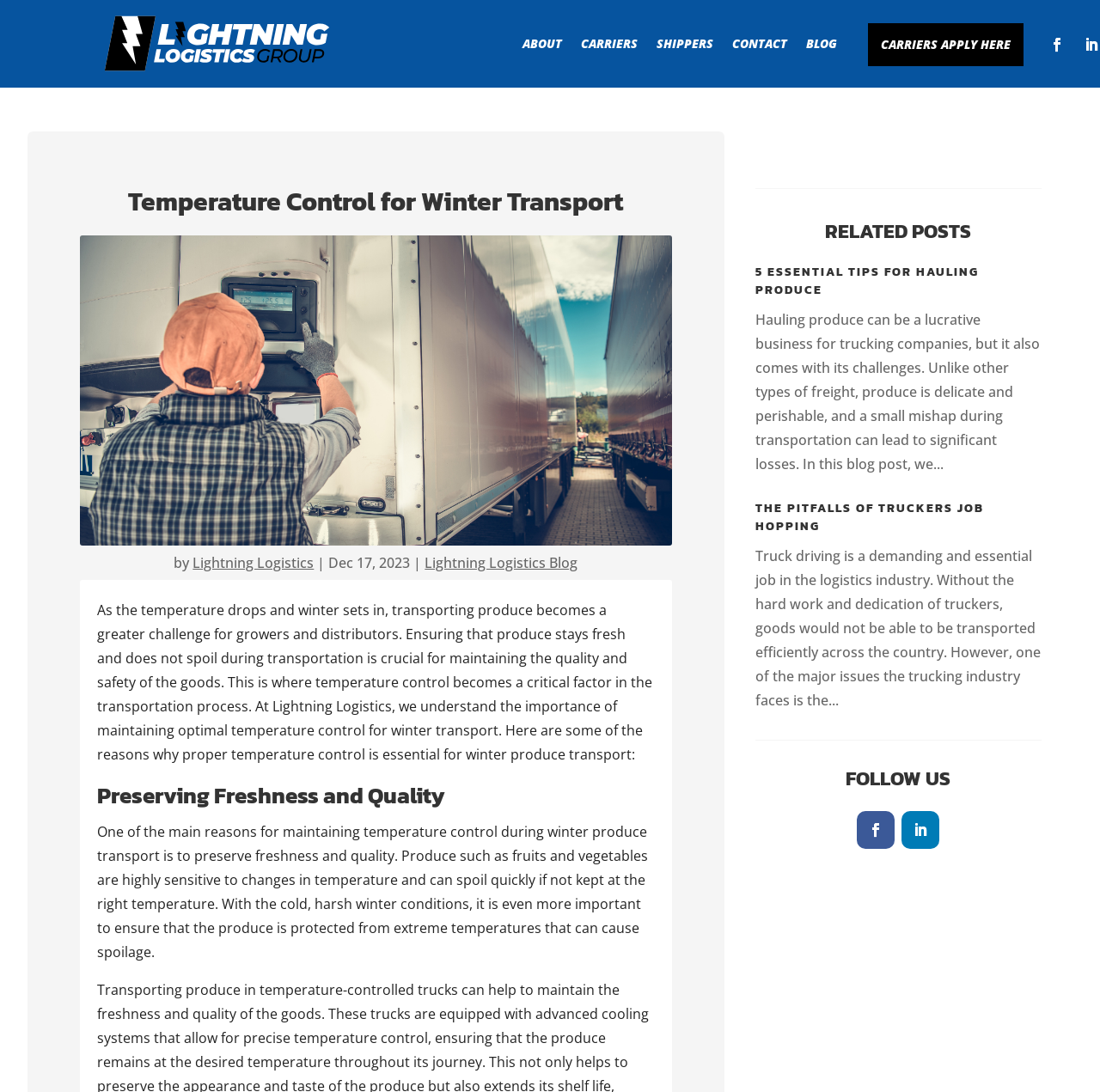Could you determine the bounding box coordinates of the clickable element to complete the instruction: "Click on ABOUT link"? Provide the coordinates as four float numbers between 0 and 1, i.e., [left, top, right, bottom].

[0.475, 0.0, 0.511, 0.08]